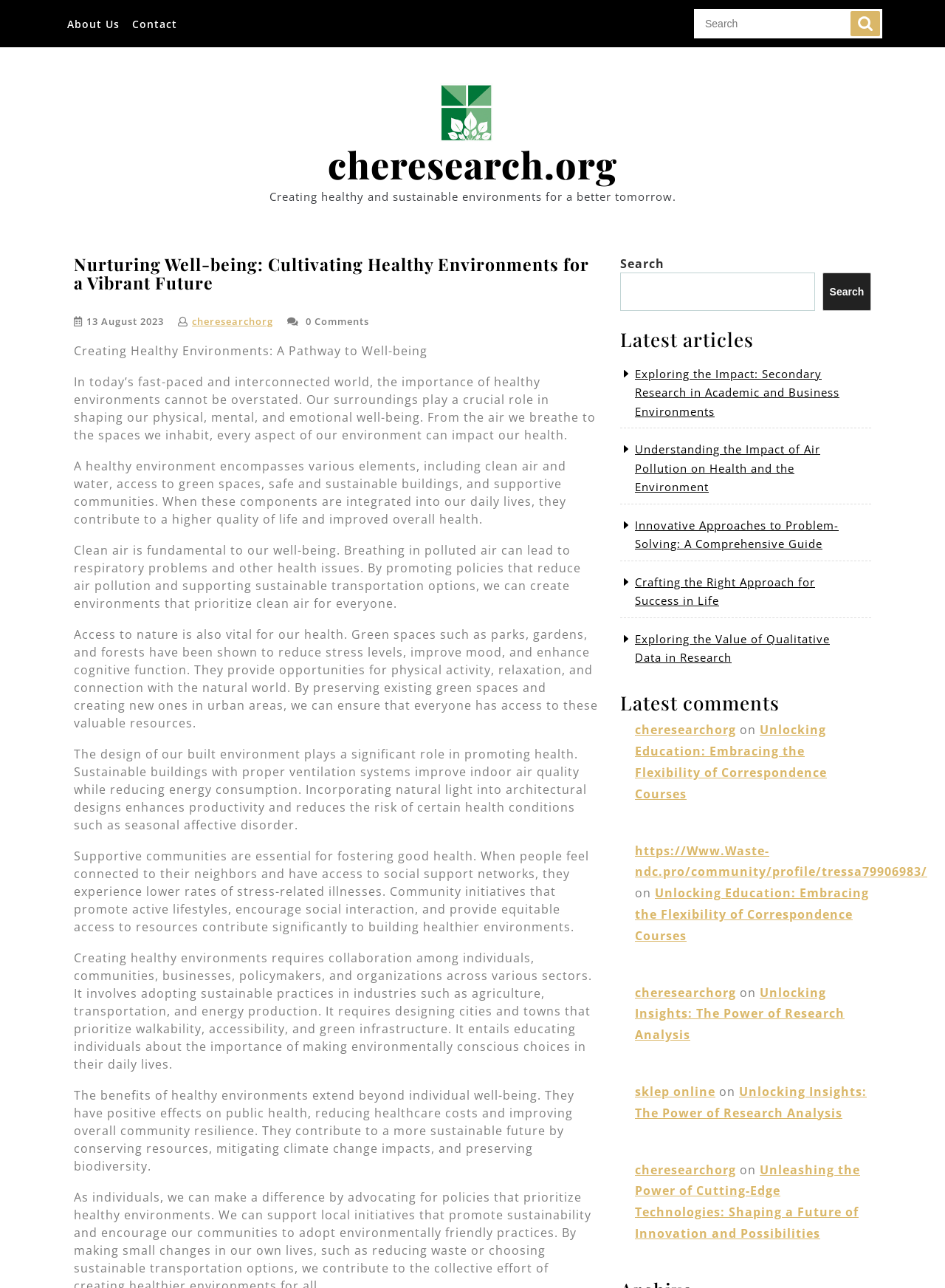Please identify the bounding box coordinates of the clickable area that will fulfill the following instruction: "Read the latest article". The coordinates should be in the format of four float numbers between 0 and 1, i.e., [left, top, right, bottom].

[0.672, 0.284, 0.888, 0.325]